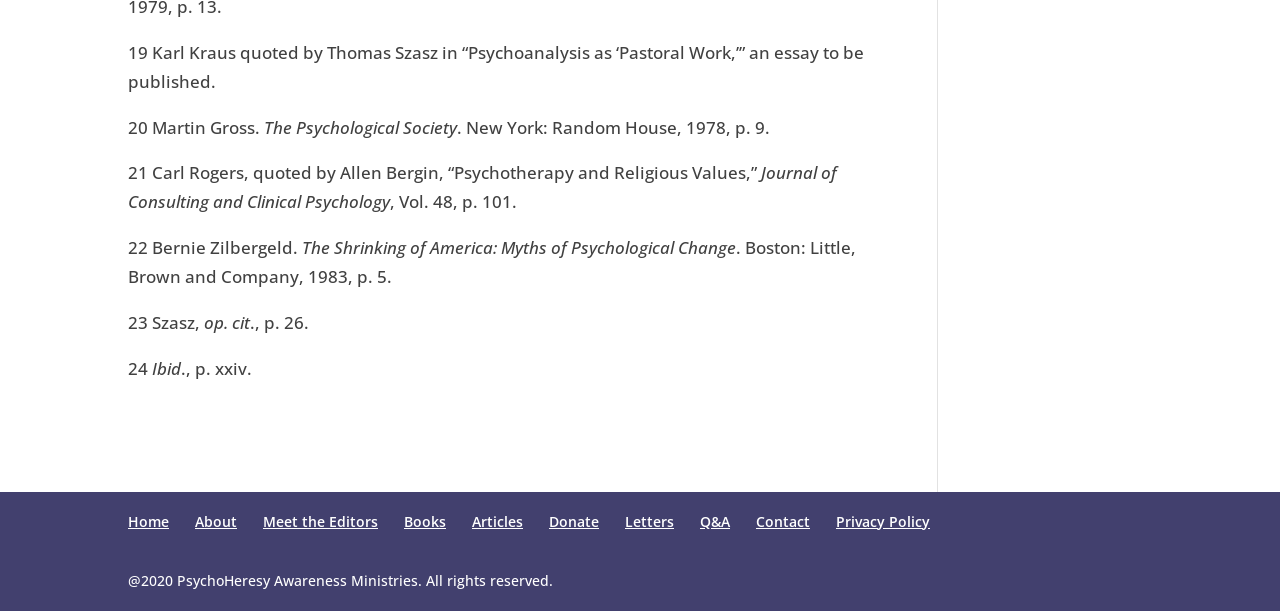Please find the bounding box coordinates of the element that must be clicked to perform the given instruction: "Click on Home". The coordinates should be four float numbers from 0 to 1, i.e., [left, top, right, bottom].

[0.1, 0.838, 0.132, 0.869]